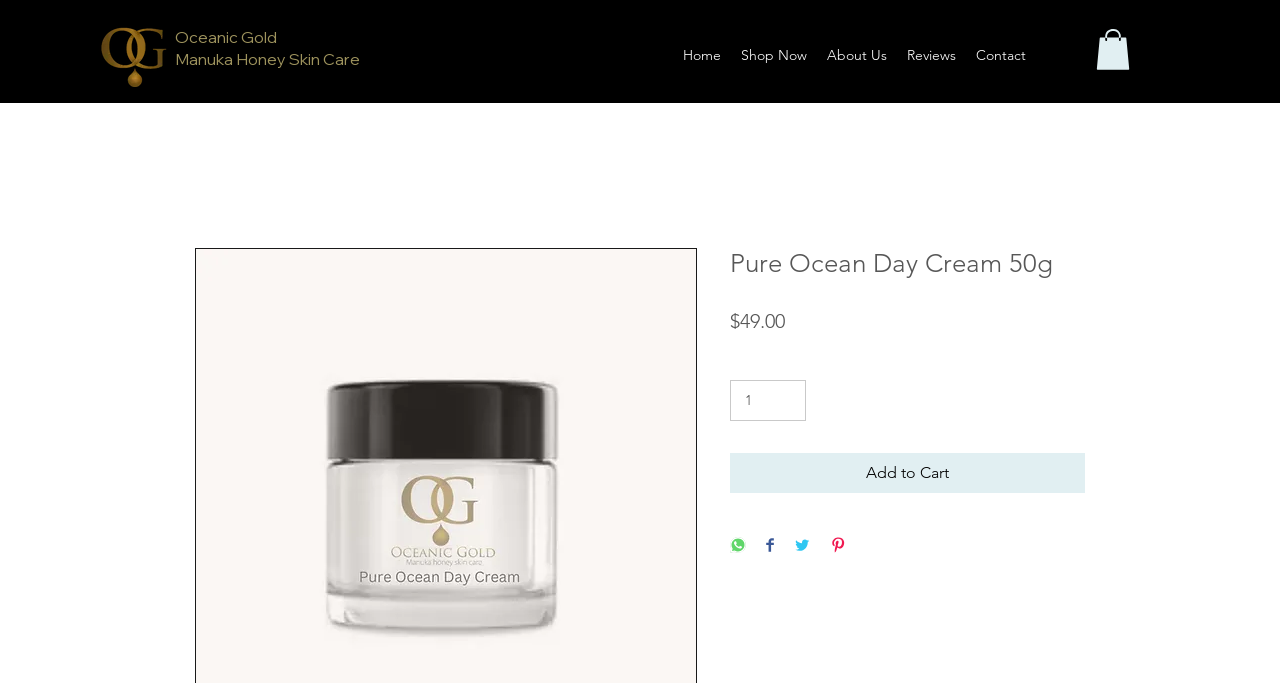Use the details in the image to answer the question thoroughly: 
What is the purpose of the 'Add to Cart' button?

I inferred the purpose of the 'Add to Cart' button by its text and its position next to the product information, which suggests that it is used to add the product to the shopping cart for purchase.